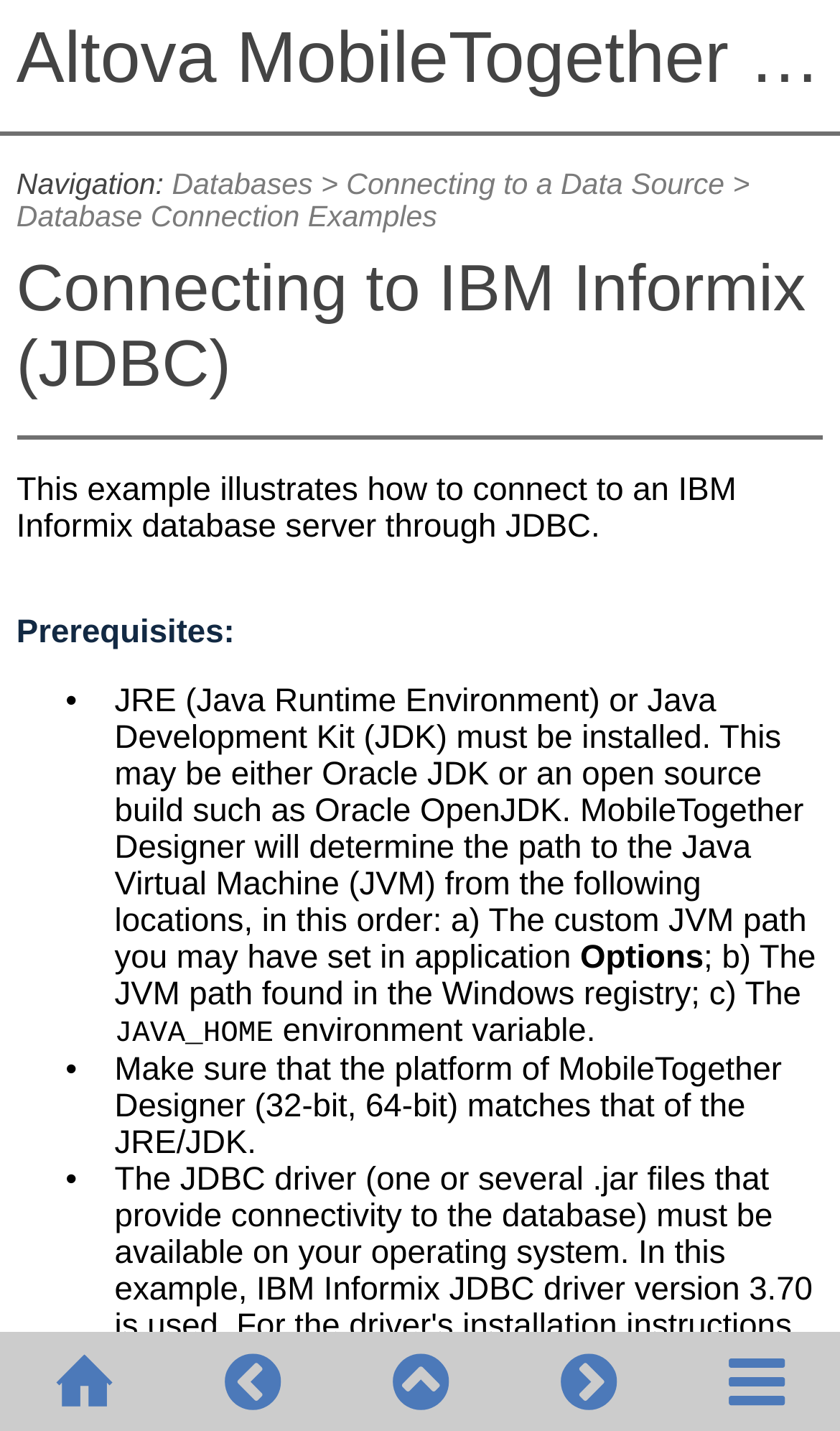By analyzing the image, answer the following question with a detailed response: What is the format of the database connection example?

The database connection example is in JDBC format, as mentioned in the heading 'Connecting to IBM Informix (JDBC)' and also in the static text 'This example illustrates how to connect to an IBM Informix database server through JDBC.'